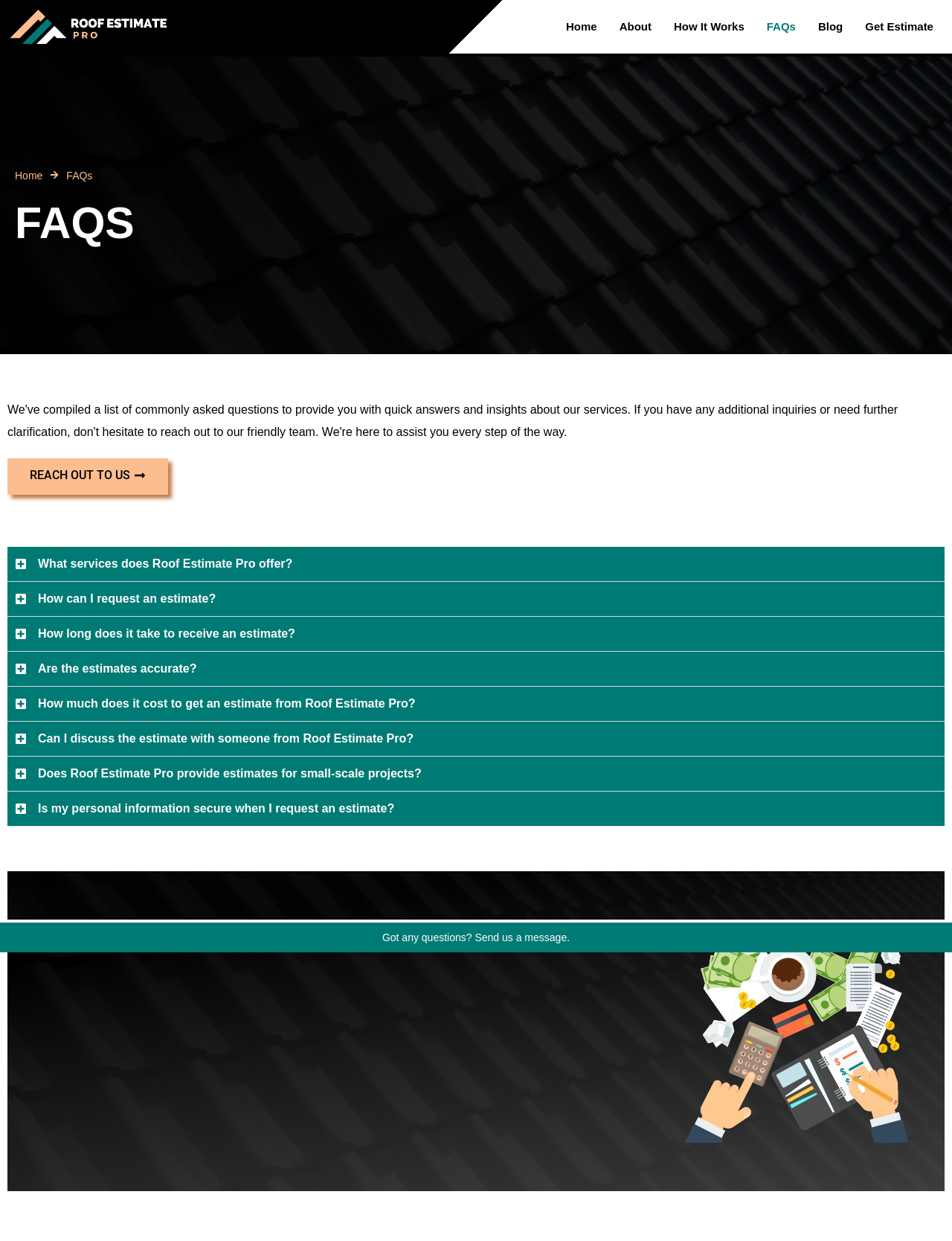Find the bounding box coordinates for the HTML element described in this sentence: "Are the estimates accurate?". Provide the coordinates as four float numbers between 0 and 1, in the format [left, top, right, bottom].

[0.04, 0.533, 0.207, 0.544]